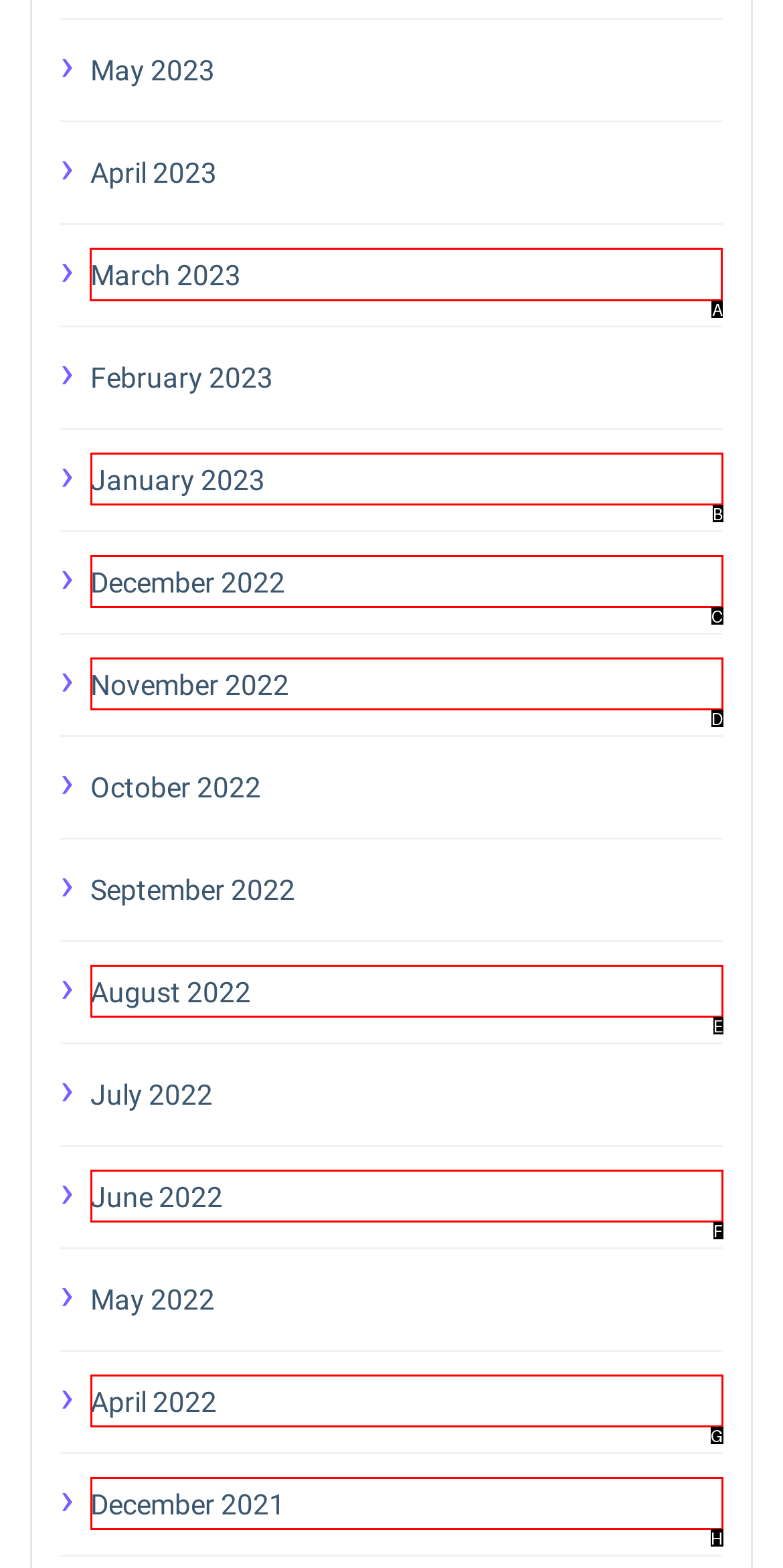Choose the letter of the UI element necessary for this task: browse March 2023
Answer with the correct letter.

A